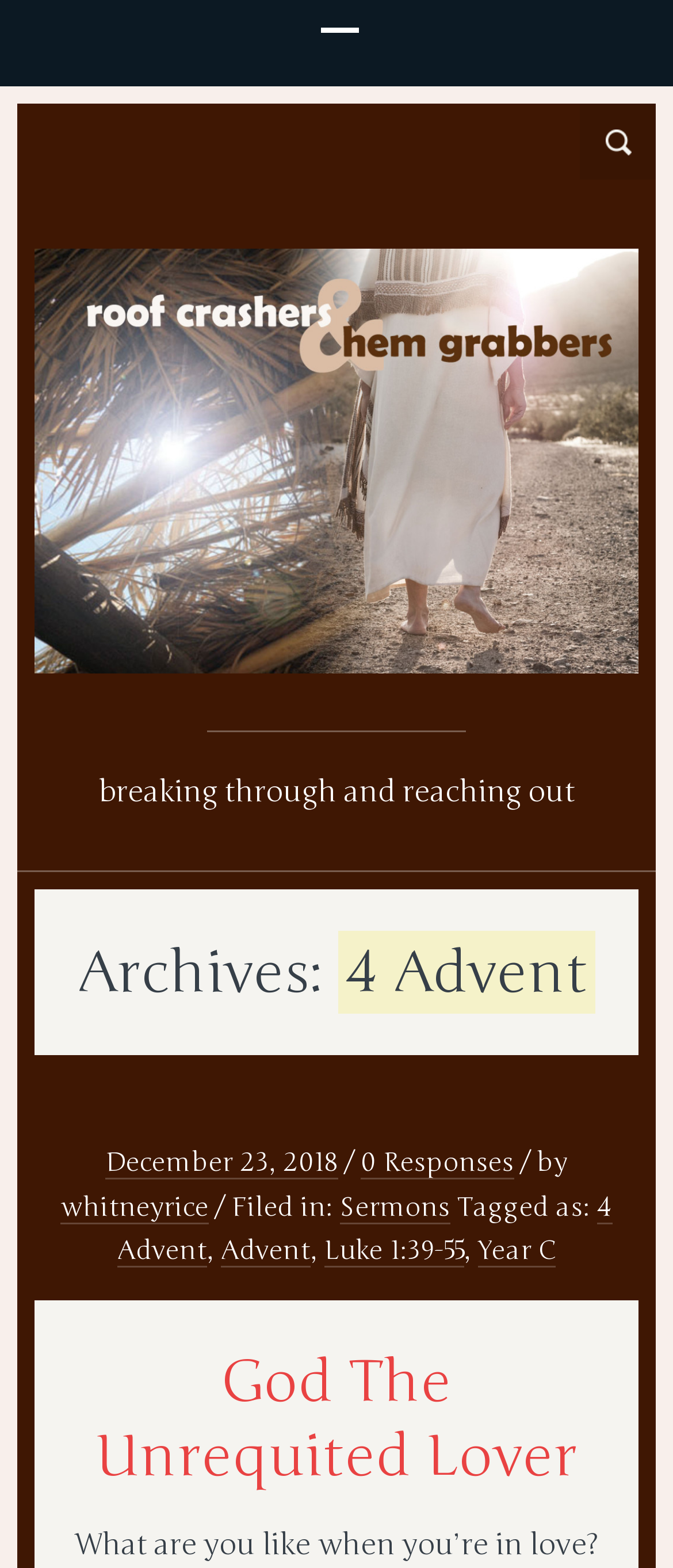Please identify the bounding box coordinates of the element's region that should be clicked to execute the following instruction: "View sermon by whitneyrice". The bounding box coordinates must be four float numbers between 0 and 1, i.e., [left, top, right, bottom].

[0.09, 0.76, 0.31, 0.78]